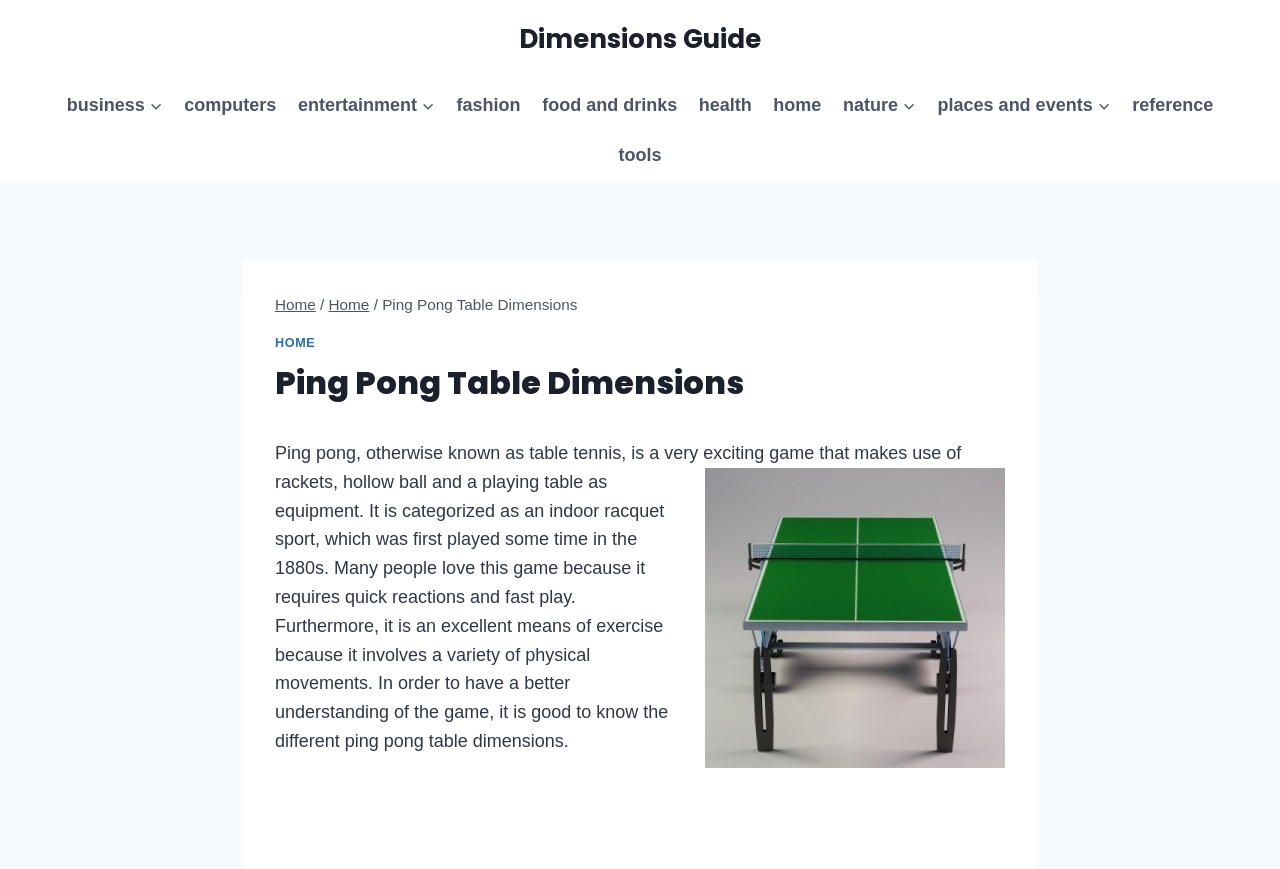Please provide the bounding box coordinate of the region that matches the element description: Food and Drinks. Coordinates should be in the format (top-left x, top-left y, bottom-right x, bottom-right y) and all values should be between 0 and 1.

[0.415, 0.092, 0.537, 0.15]